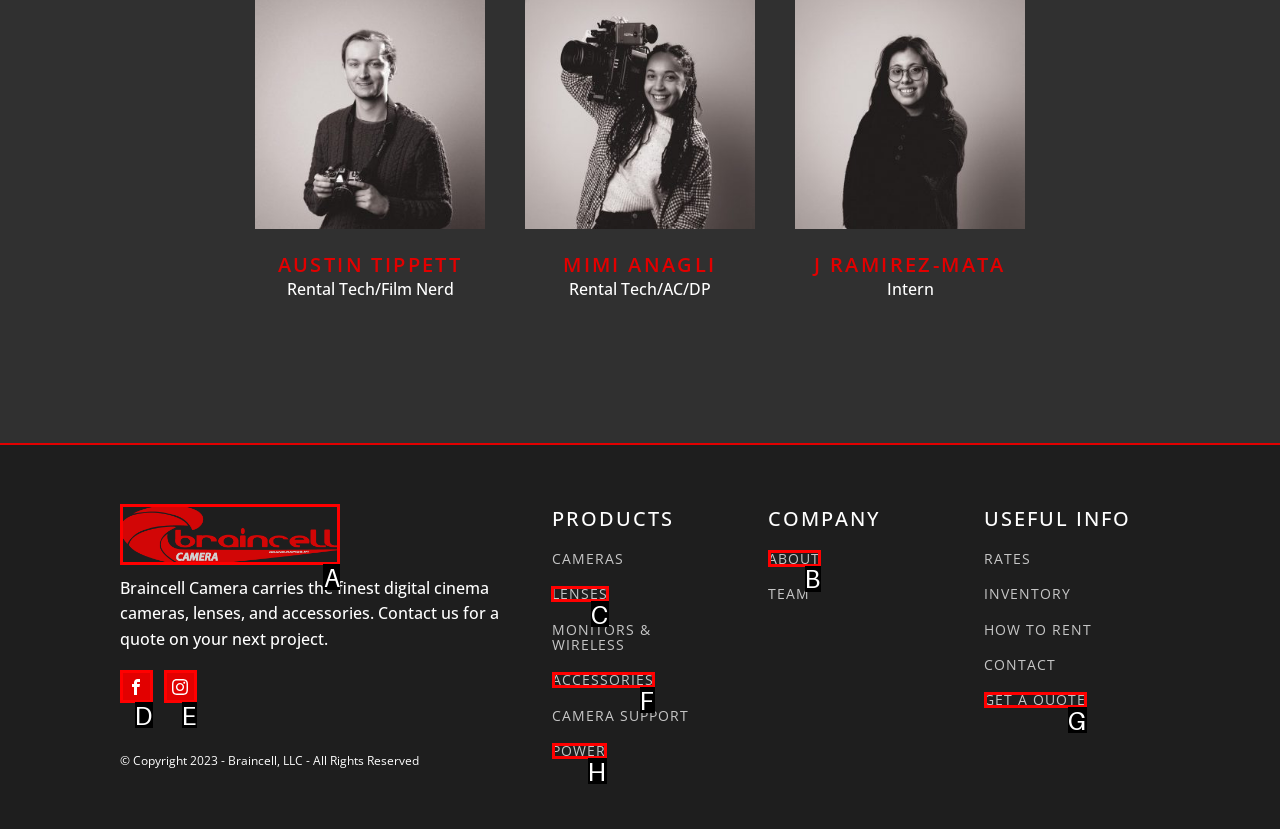Identify the HTML element to click to execute this task: Explore lenses Respond with the letter corresponding to the proper option.

C